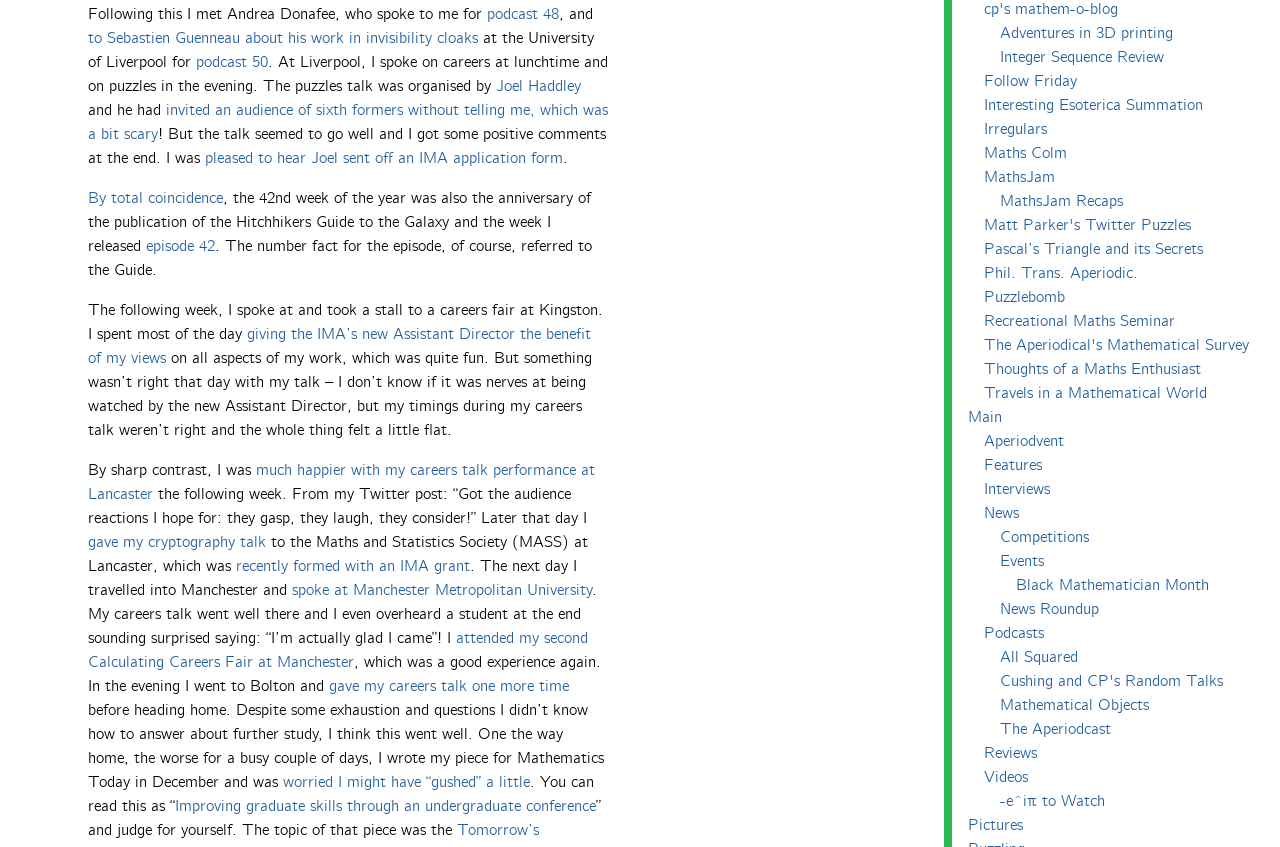Provide the bounding box coordinates of the HTML element this sentence describes: "Mathematical Objects". The bounding box coordinates consist of four float numbers between 0 and 1, i.e., [left, top, right, bottom].

[0.781, 0.821, 0.898, 0.844]